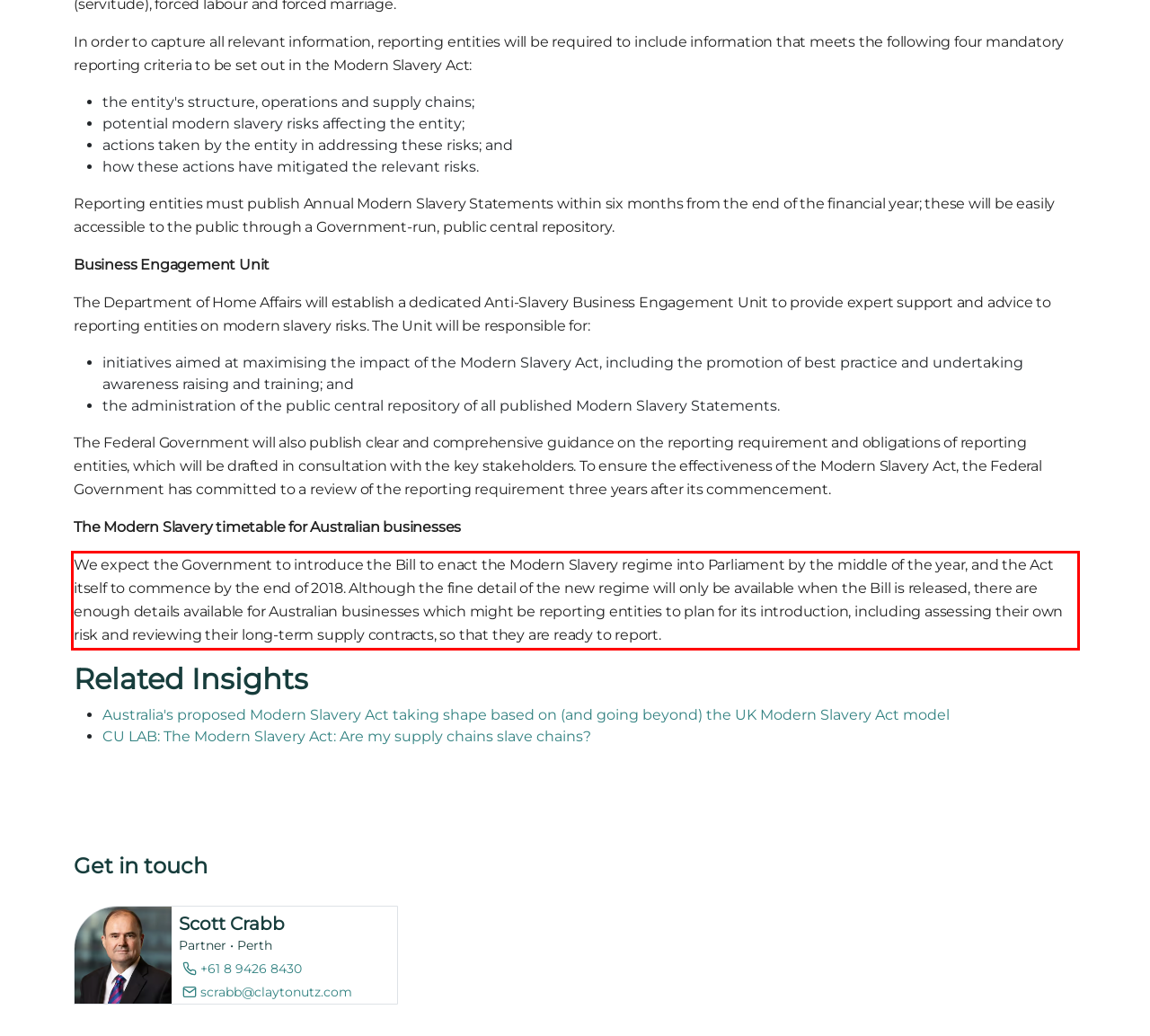Review the webpage screenshot provided, and perform OCR to extract the text from the red bounding box.

We expect the Government to introduce the Bill to enact the Modern Slavery regime into Parliament by the middle of the year, and the Act itself to commence by the end of 2018. Although the fine detail of the new regime will only be available when the Bill is released, there are enough details available for Australian businesses which might be reporting entities to plan for its introduction, including assessing their own risk and reviewing their long-term supply contracts, so that they are ready to report.